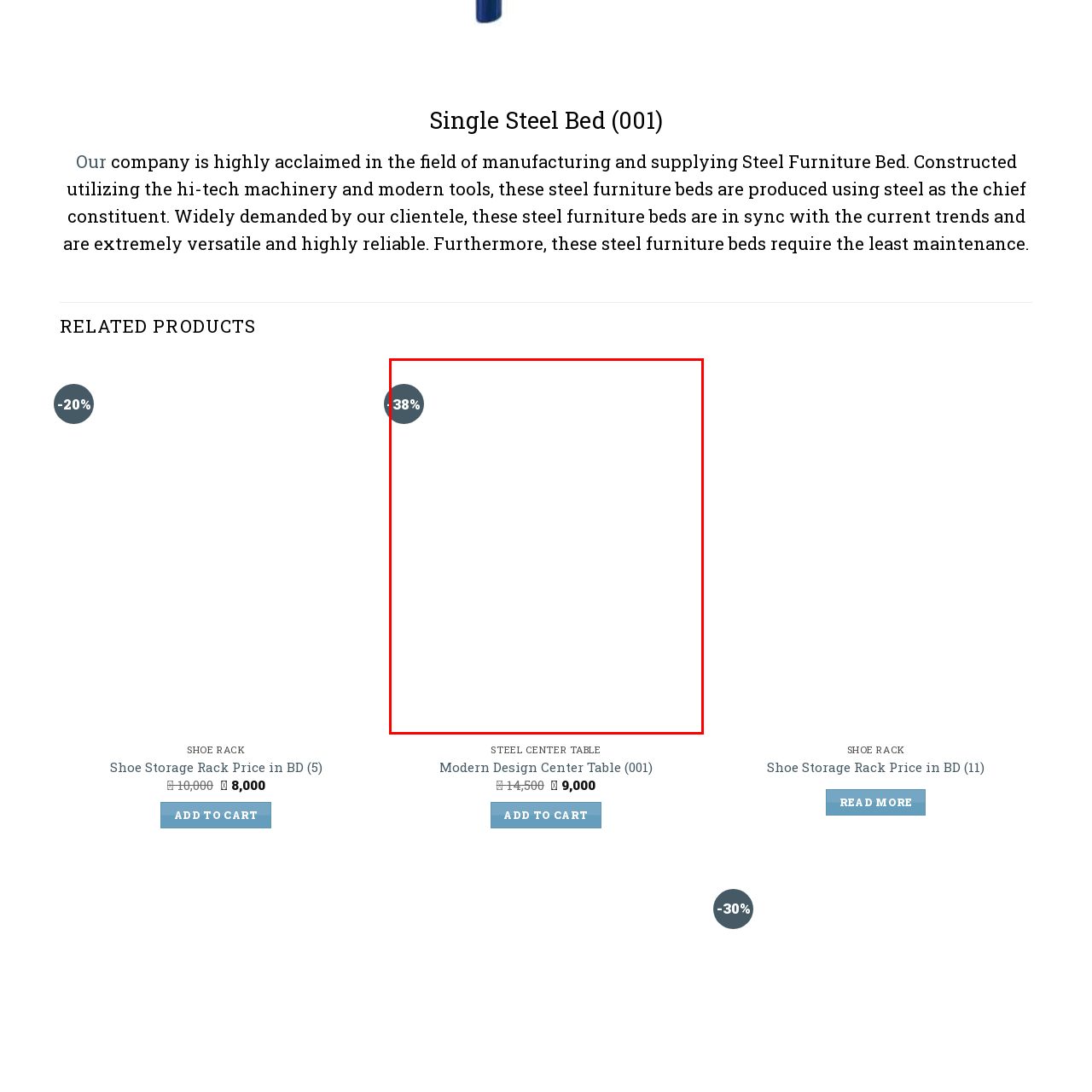Observe the image inside the red bounding box and respond to the question with a single word or phrase:
What is the purpose of the promotional badge?

To attract buyers